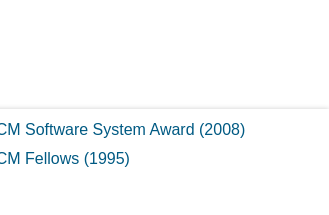Offer a detailed narrative of what is shown in the image.

The image showcases significant accolades associated with an esteemed individual, prominently featuring their recognition through the ACM Software System Award awarded in 2008 and their status as an ACM Fellow, achieved in 1995. These honors reflect substantial contributions to the field of computing, underscoring the individual's influence and excellence in advancing technology and innovation. The layout is clean and informs viewers of this person's prestigious achievements in the computing community.